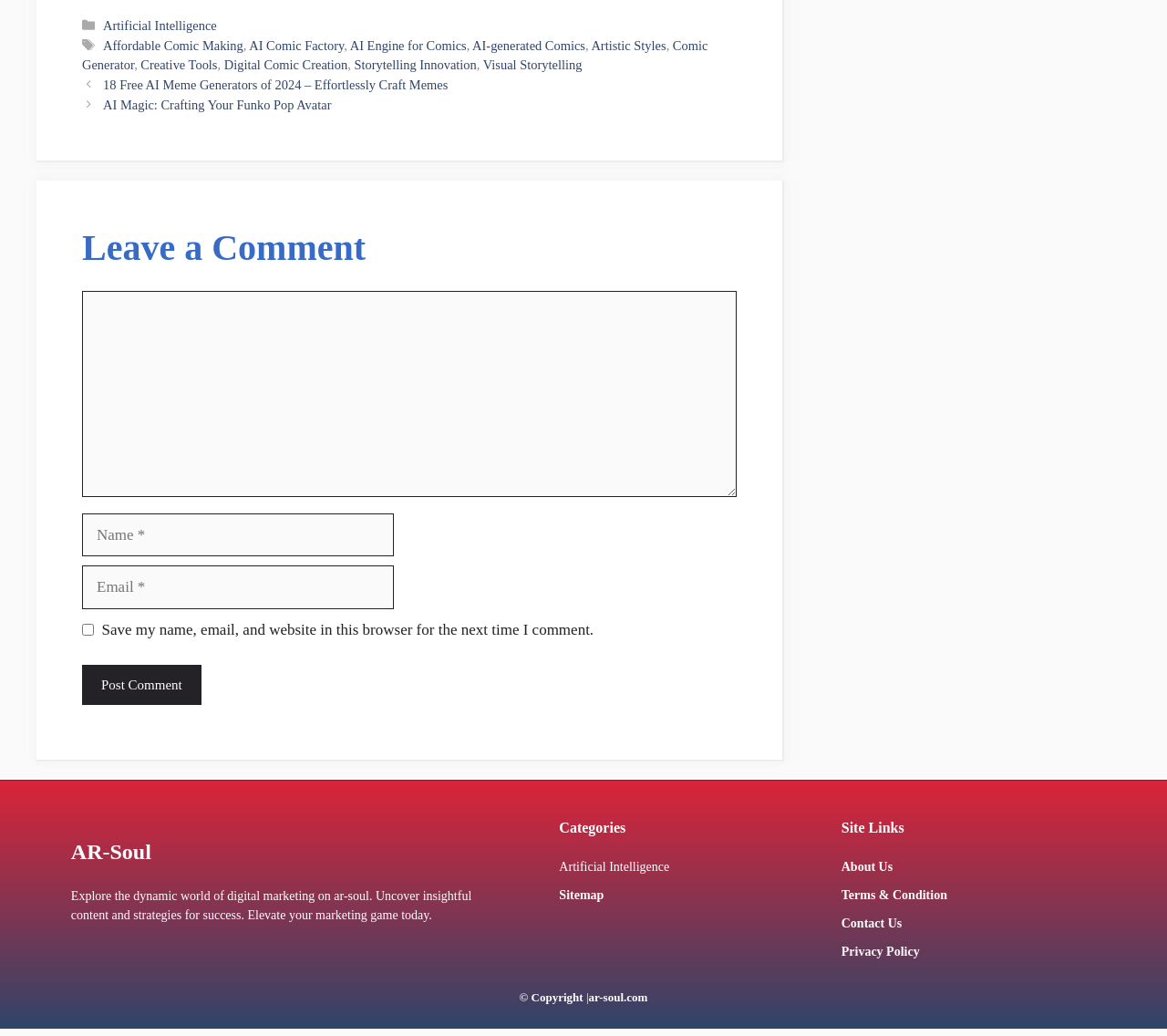Determine the bounding box coordinates of the target area to click to execute the following instruction: "Visit the 'About Us' page."

[0.721, 0.83, 0.765, 0.844]